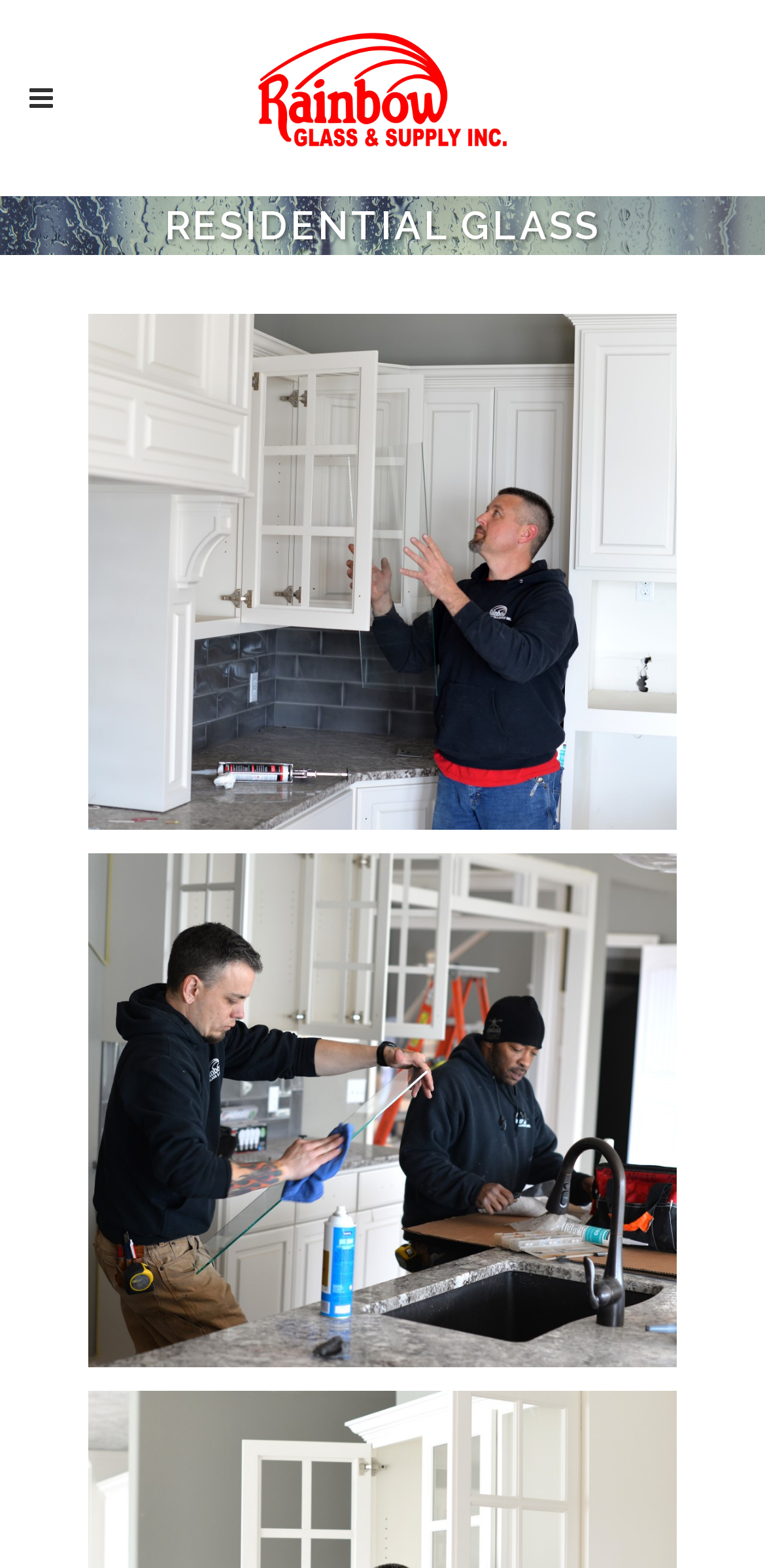What is the background color of the top section?
Provide a short answer using one word or a brief phrase based on the image.

White